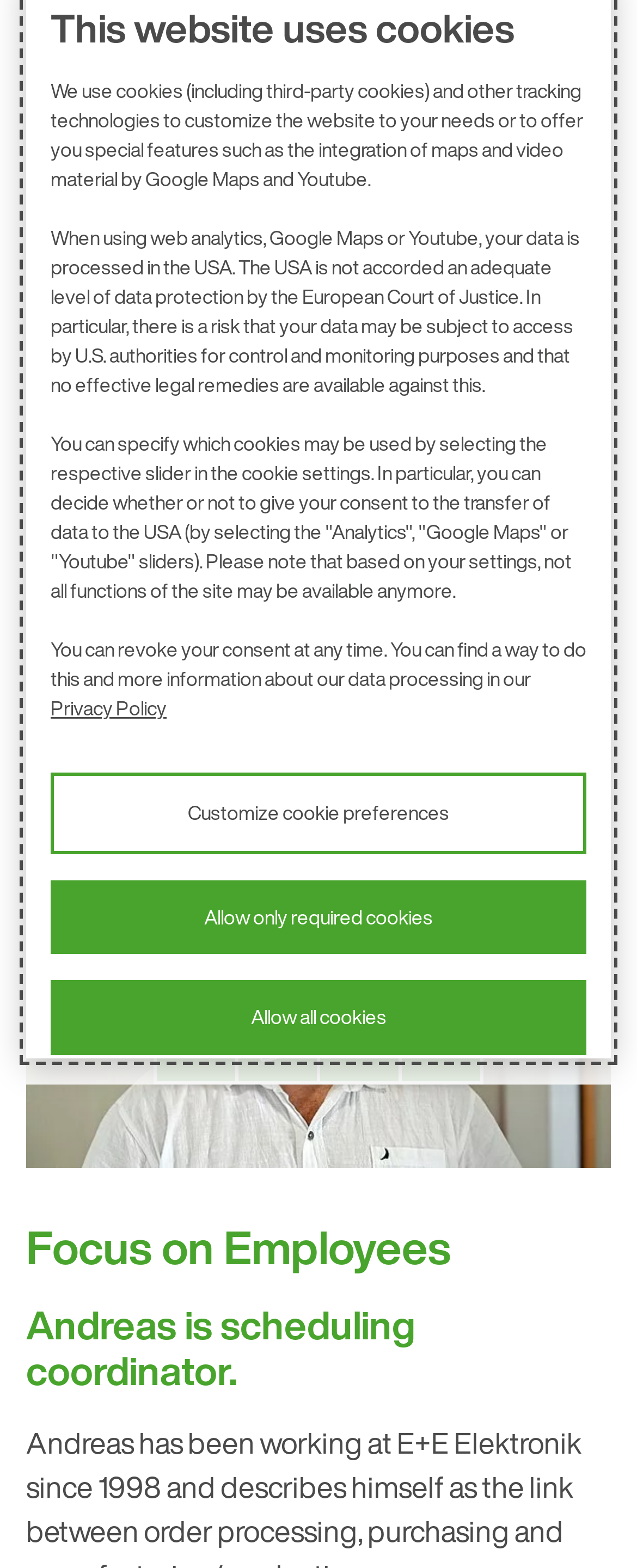What is the logo at the top left corner?
Please give a detailed and thorough answer to the question, covering all relevant points.

I found the logo by looking at the top left corner of the webpage, where I saw an image with the description 'E+E Elektronik Ges.m.b.H. Logo'.